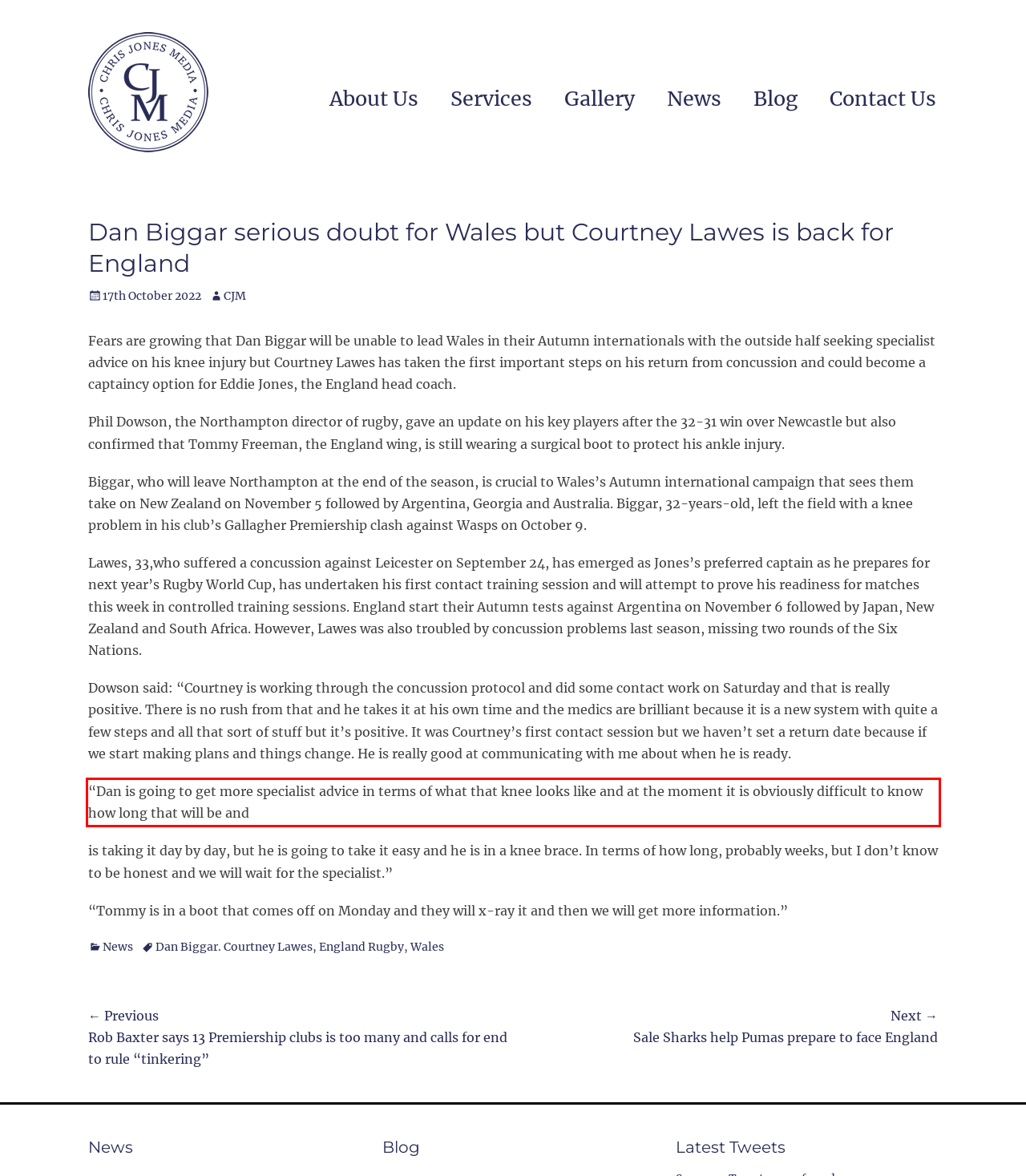Using the provided webpage screenshot, recognize the text content in the area marked by the red bounding box.

“Dan is going to get more specialist advice in terms of what that knee looks like and at the moment it is obviously difficult to know how long that will be and